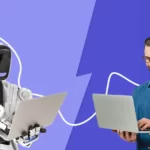Answer the question using only a single word or phrase: 
What is the dominant color of the background?

Purple